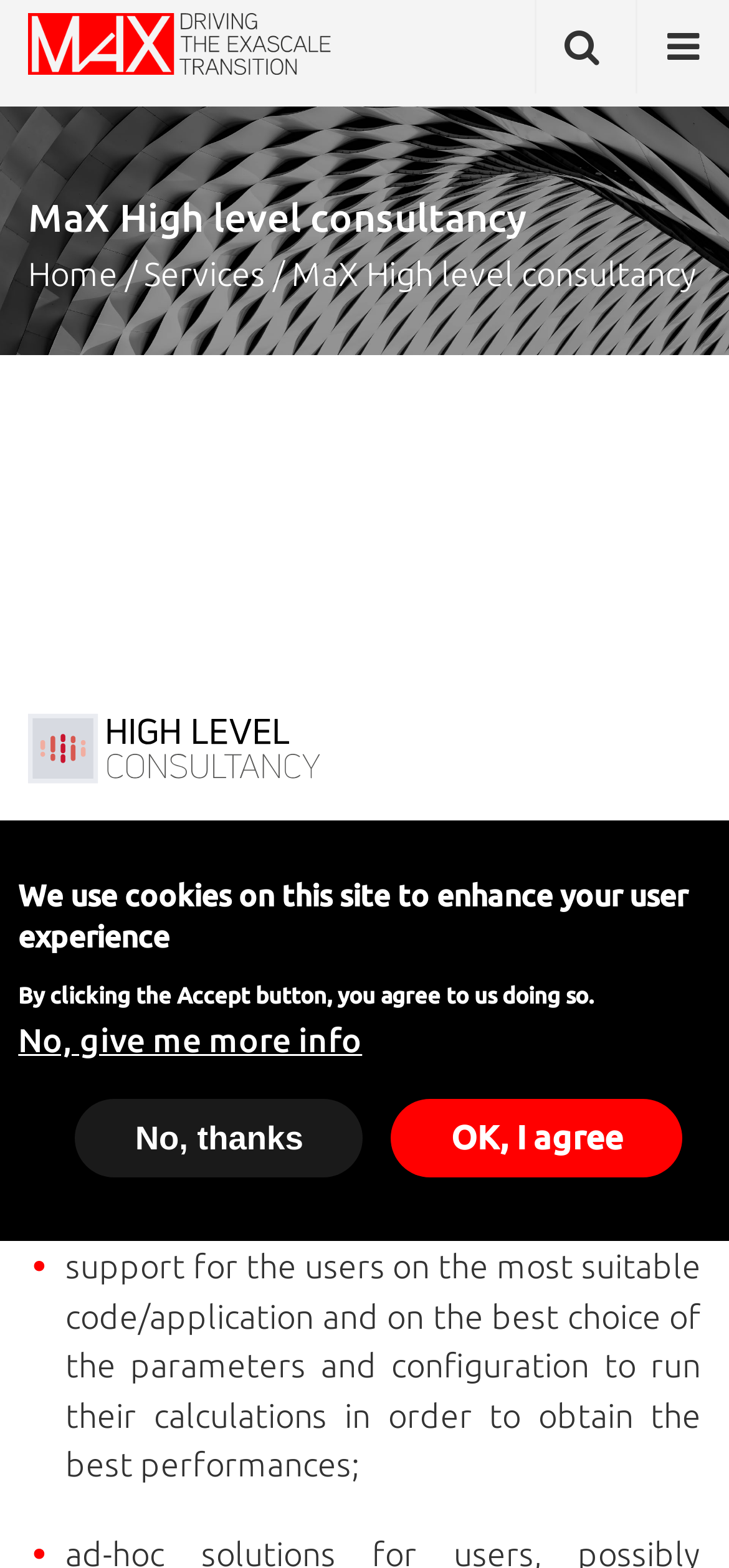Please respond to the question using a single word or phrase:
What is the purpose of the high level support service?

To provide support for users